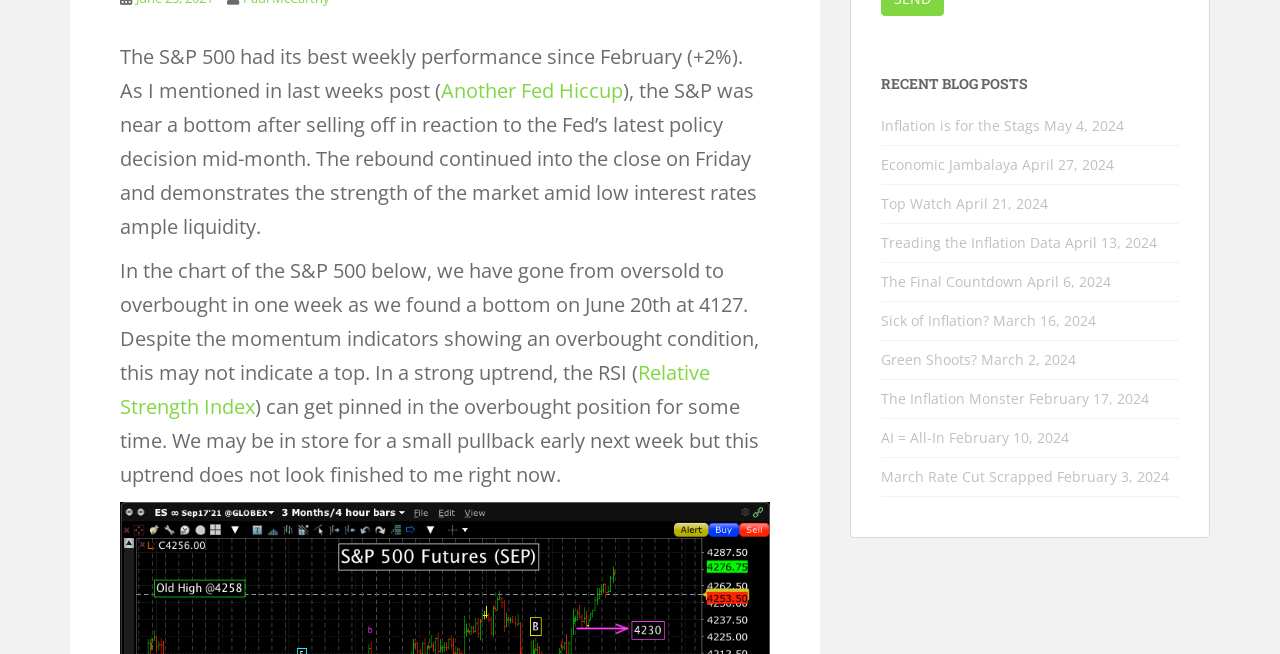Using the provided description: "Treading the Inflation Data", find the bounding box coordinates of the corresponding UI element. The output should be four float numbers between 0 and 1, in the format [left, top, right, bottom].

[0.688, 0.356, 0.829, 0.385]